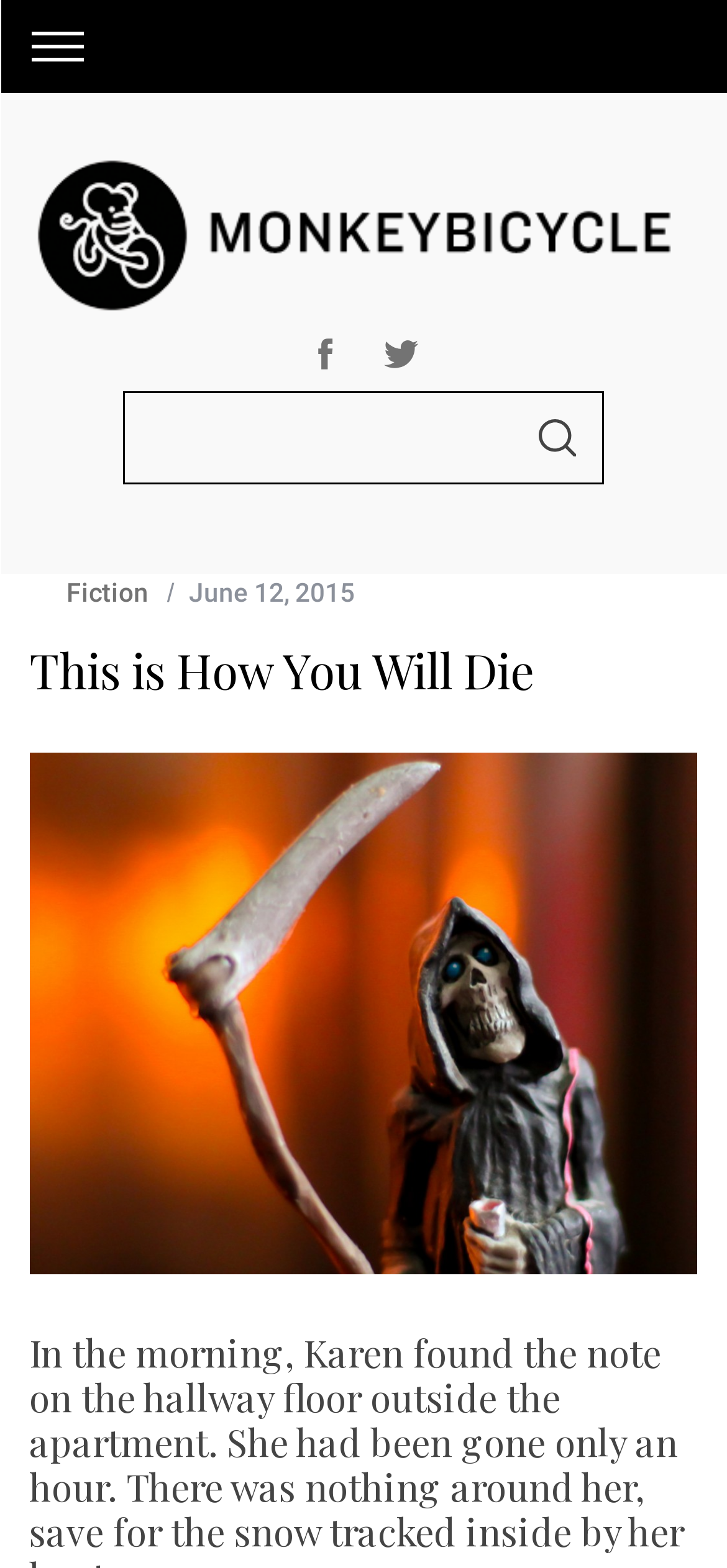From the given element description: "help", find the bounding box for the UI element. Provide the coordinates as four float numbers between 0 and 1, in the order [left, top, right, bottom].

None